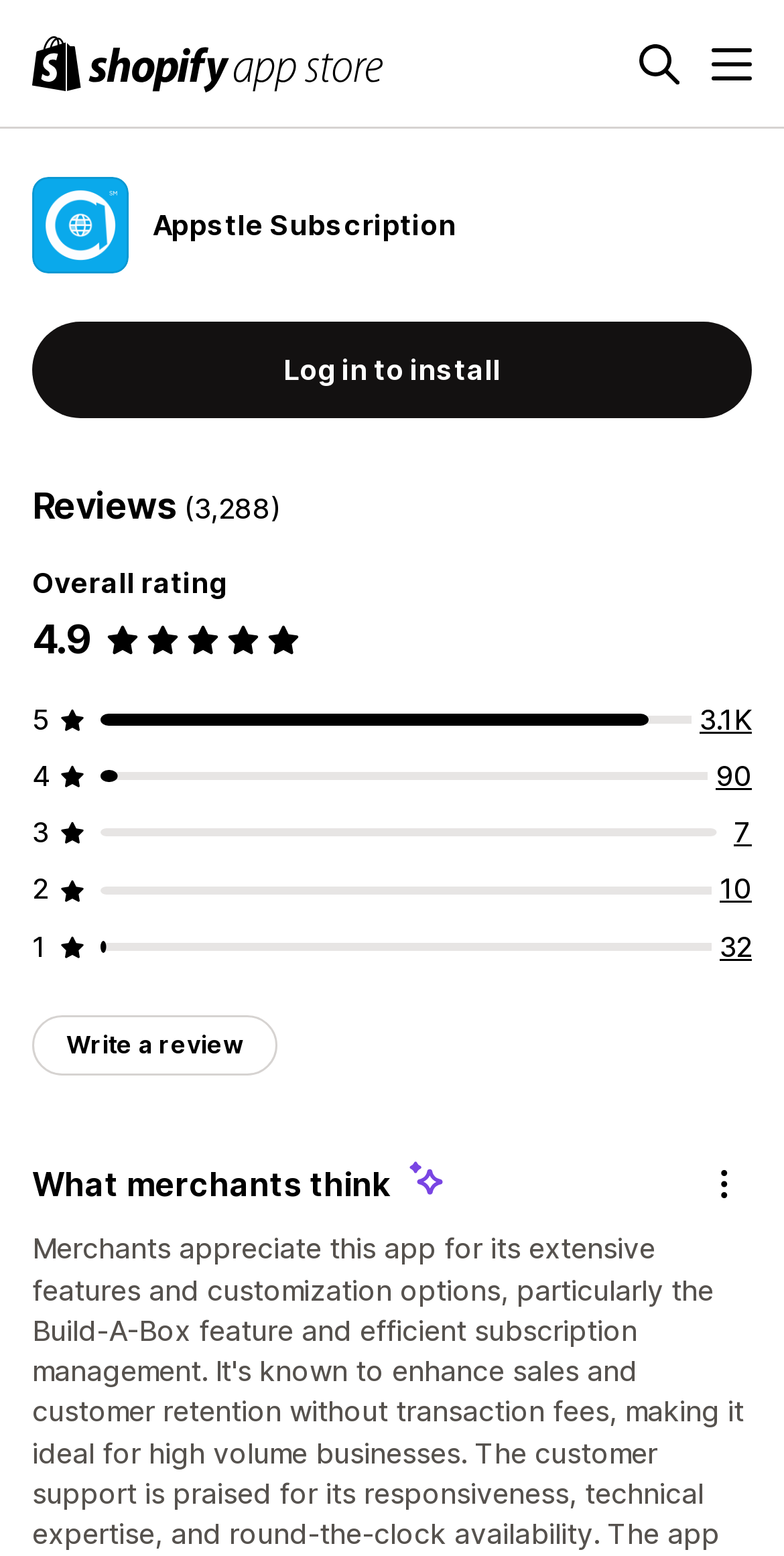How many total reviews are there?
From the image, provide a succinct answer in one word or a short phrase.

3149